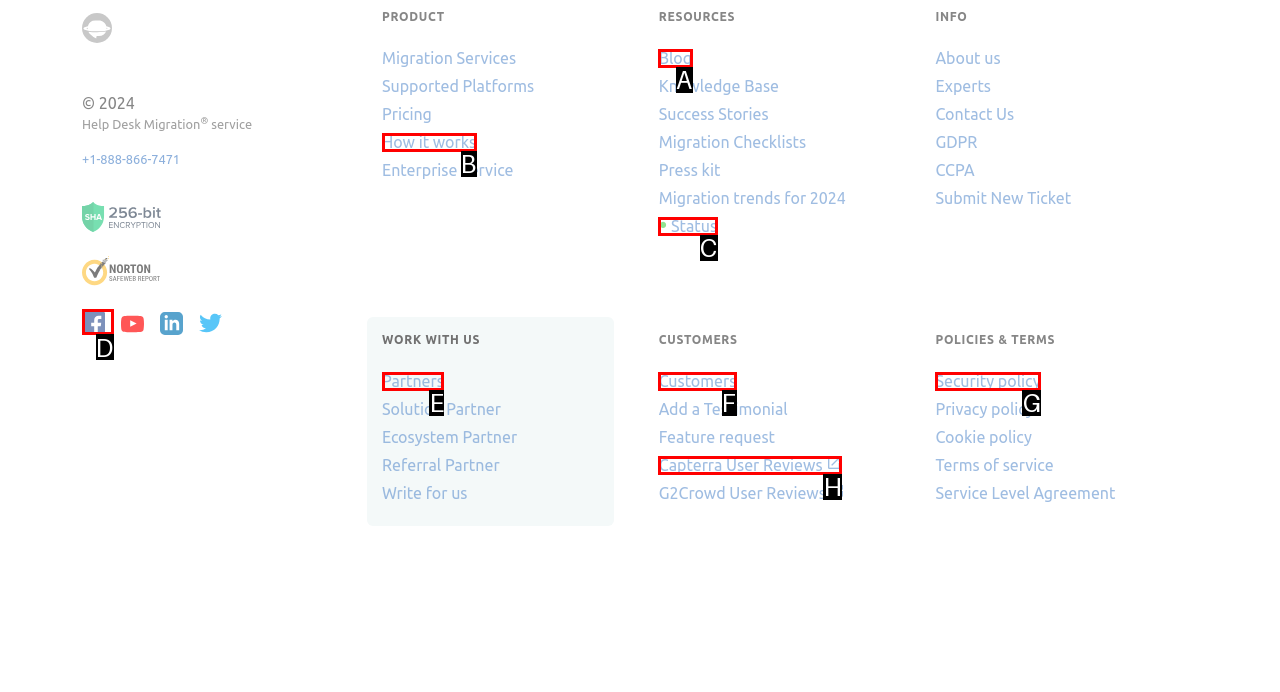Choose the HTML element that best fits the given description: Blog. Answer by stating the letter of the option.

A